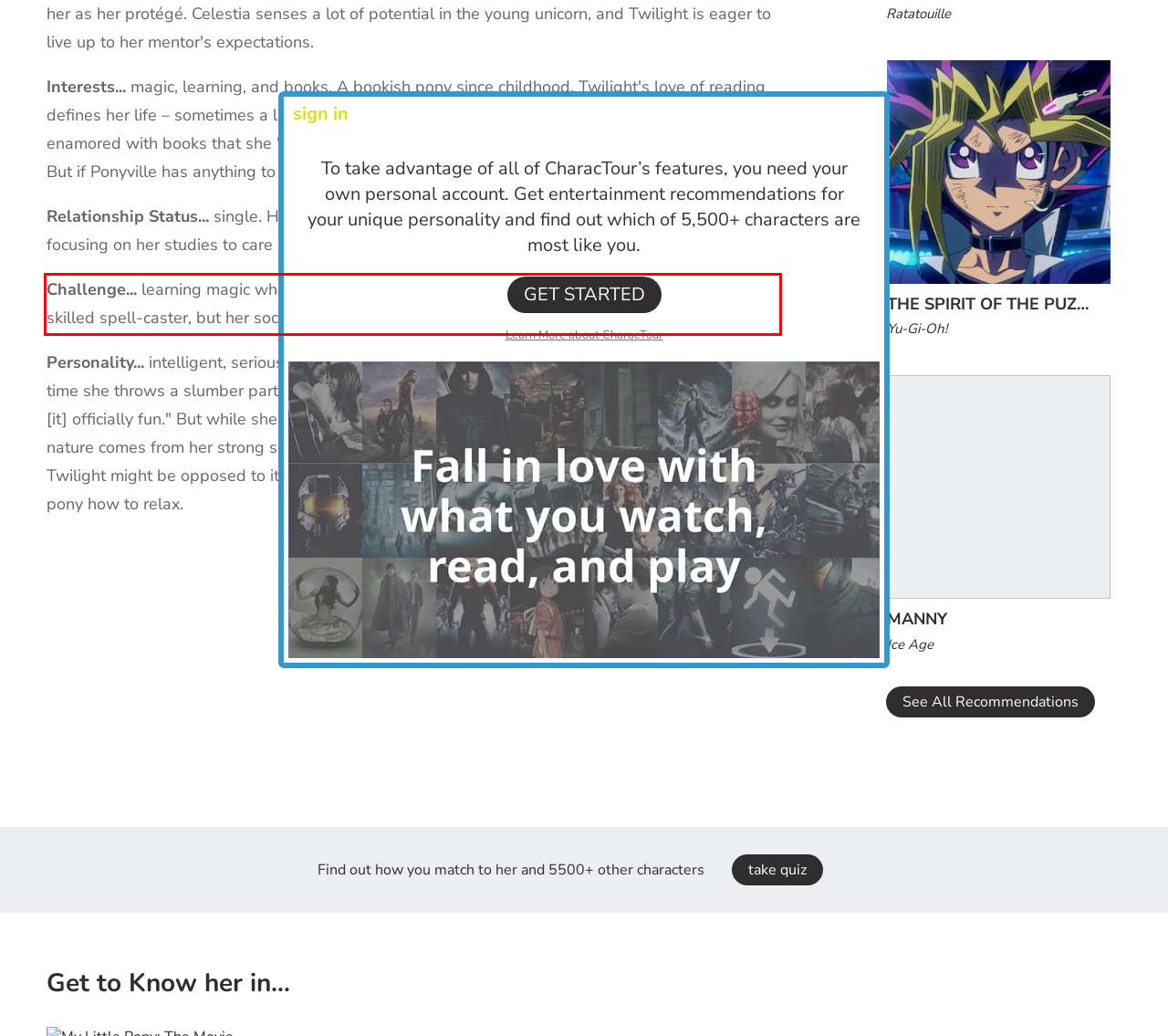Given a webpage screenshot with a red bounding box, perform OCR to read and deliver the text enclosed by the red bounding box.

Challenge... learning magic while trying to make friends. Although still young, Twilight is already a skilled spell-caster, but her social skills could still use a lot of work.